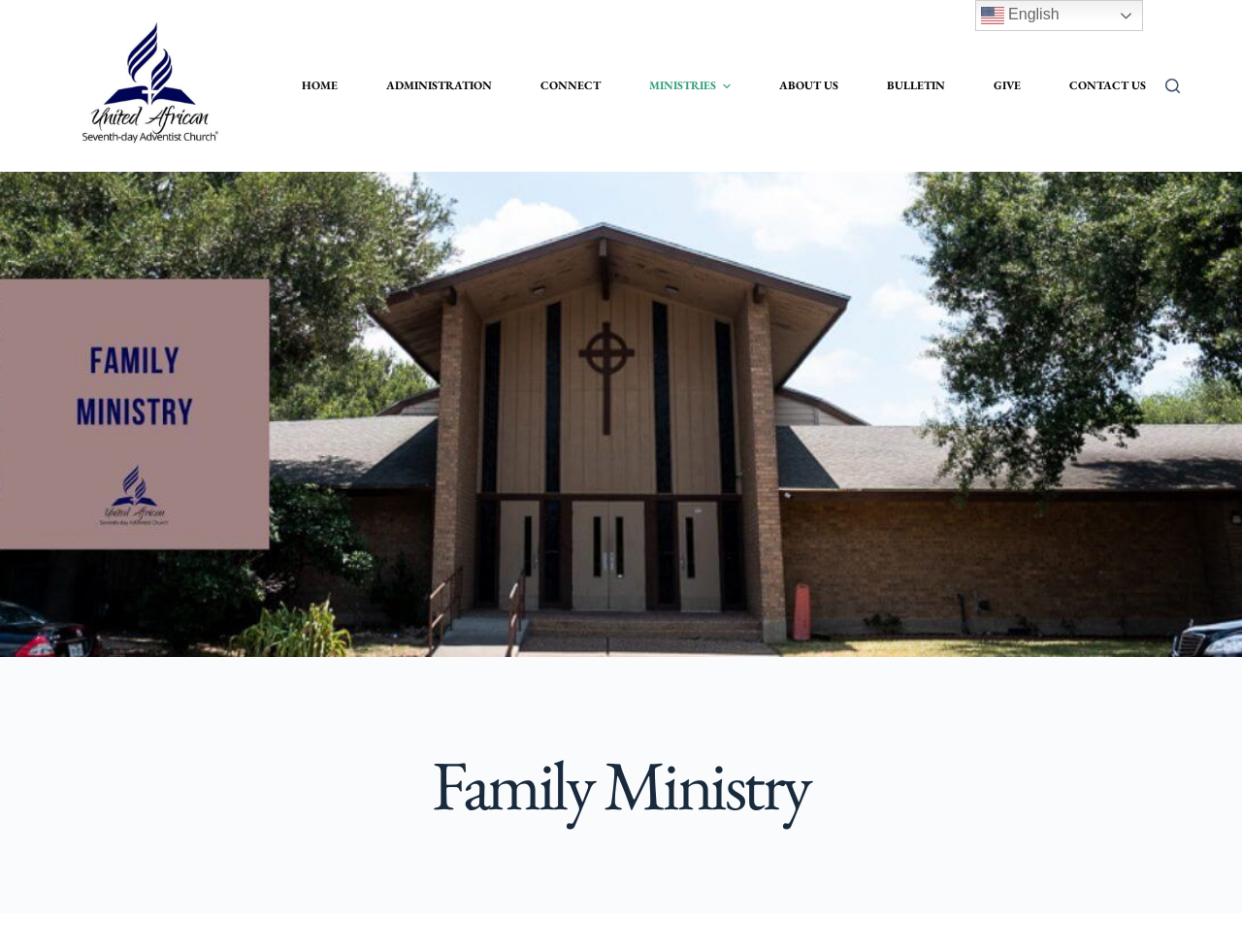Please answer the following question using a single word or phrase: 
What is the purpose of the button on the top right?

Search